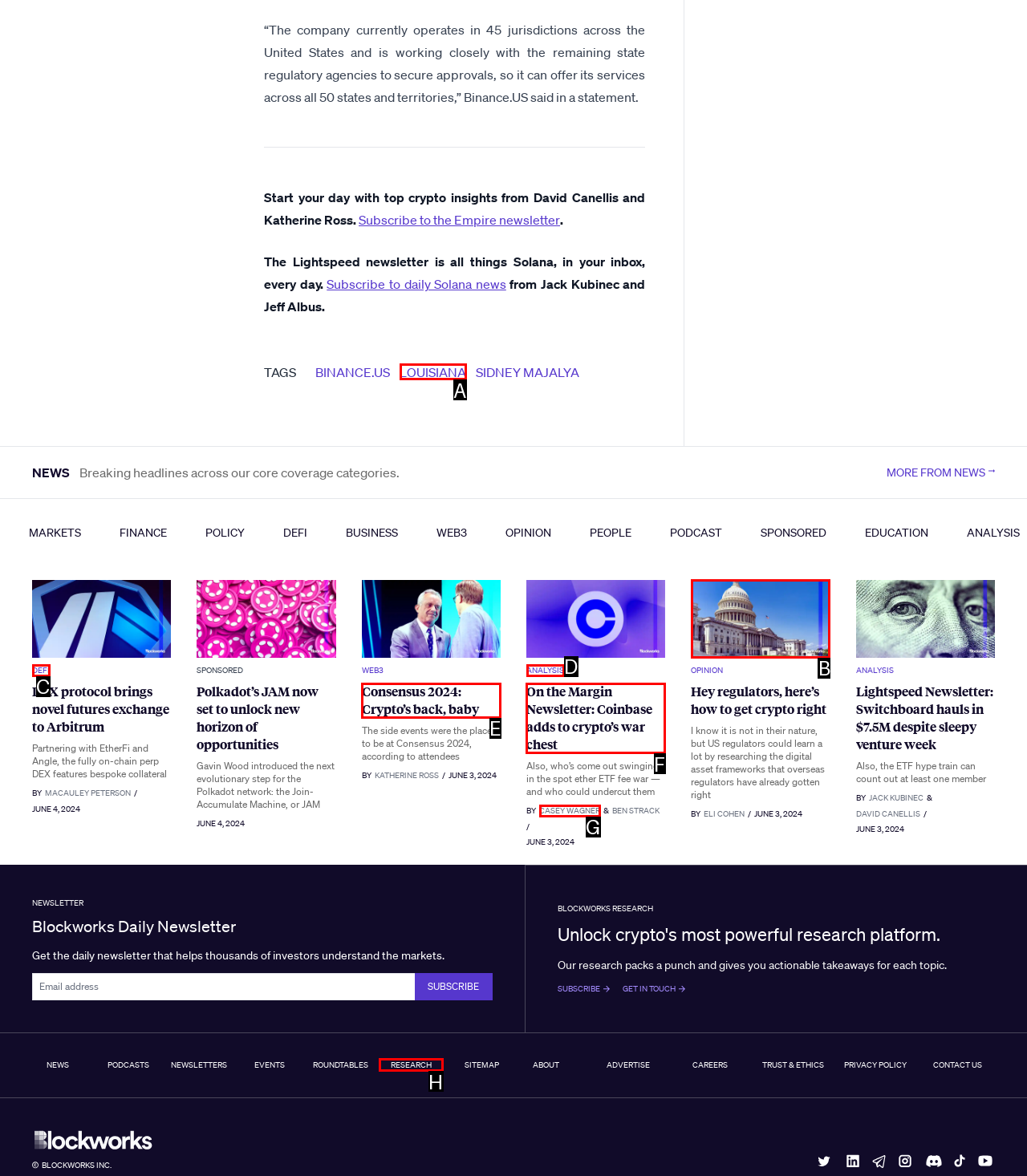Decide which letter you need to select to fulfill the task: Read On the Margin Newsletter
Answer with the letter that matches the correct option directly.

F